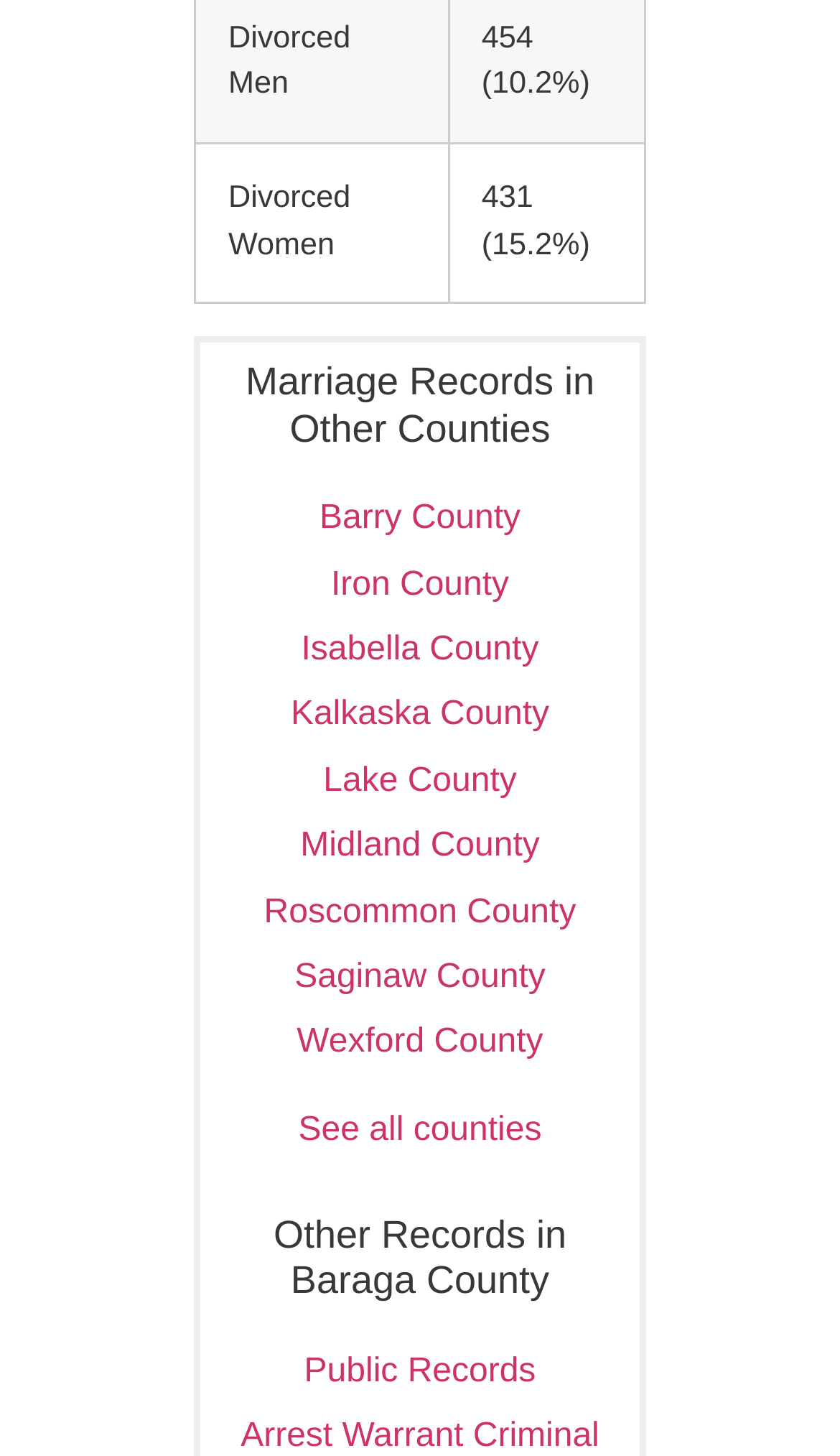Determine the bounding box coordinates of the clickable region to follow the instruction: "Explore Resources".

None